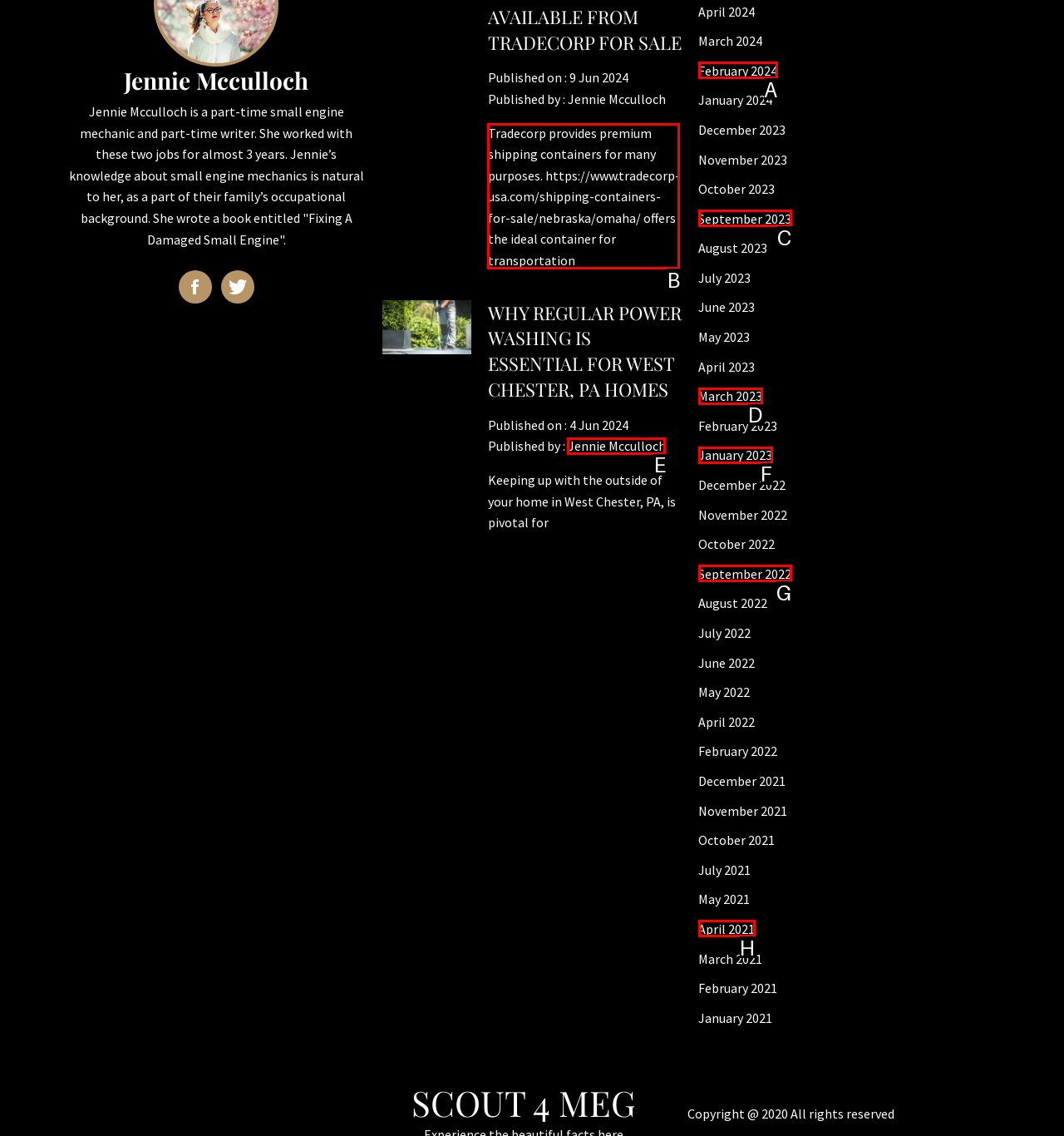Identify which HTML element should be clicked to fulfill this instruction: Visit the website about shipping containers Reply with the correct option's letter.

B